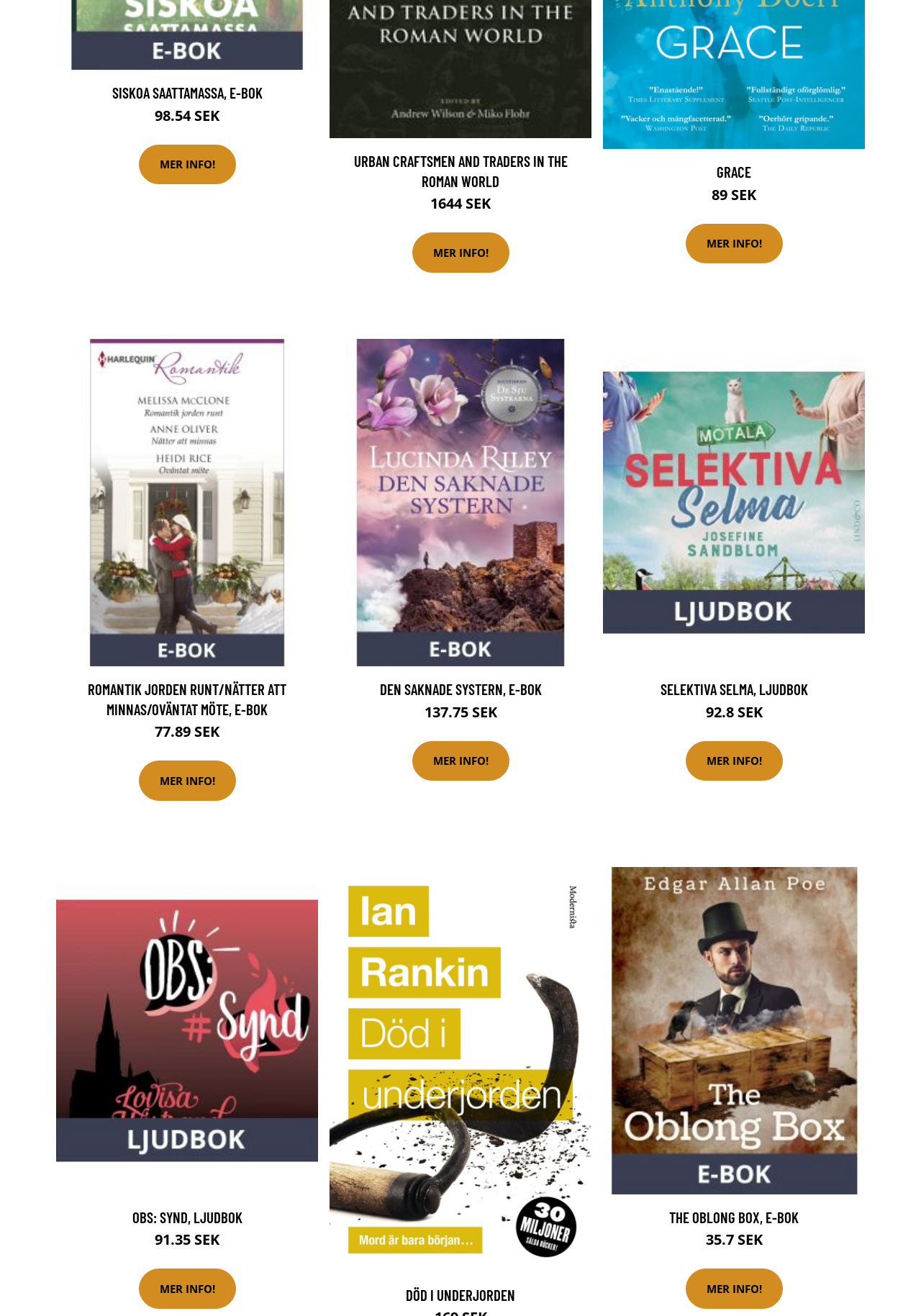How many books are displayed on this webpage?
Answer the question with a thorough and detailed explanation.

I counted the number of book titles and their corresponding images, and found 8 books in total.